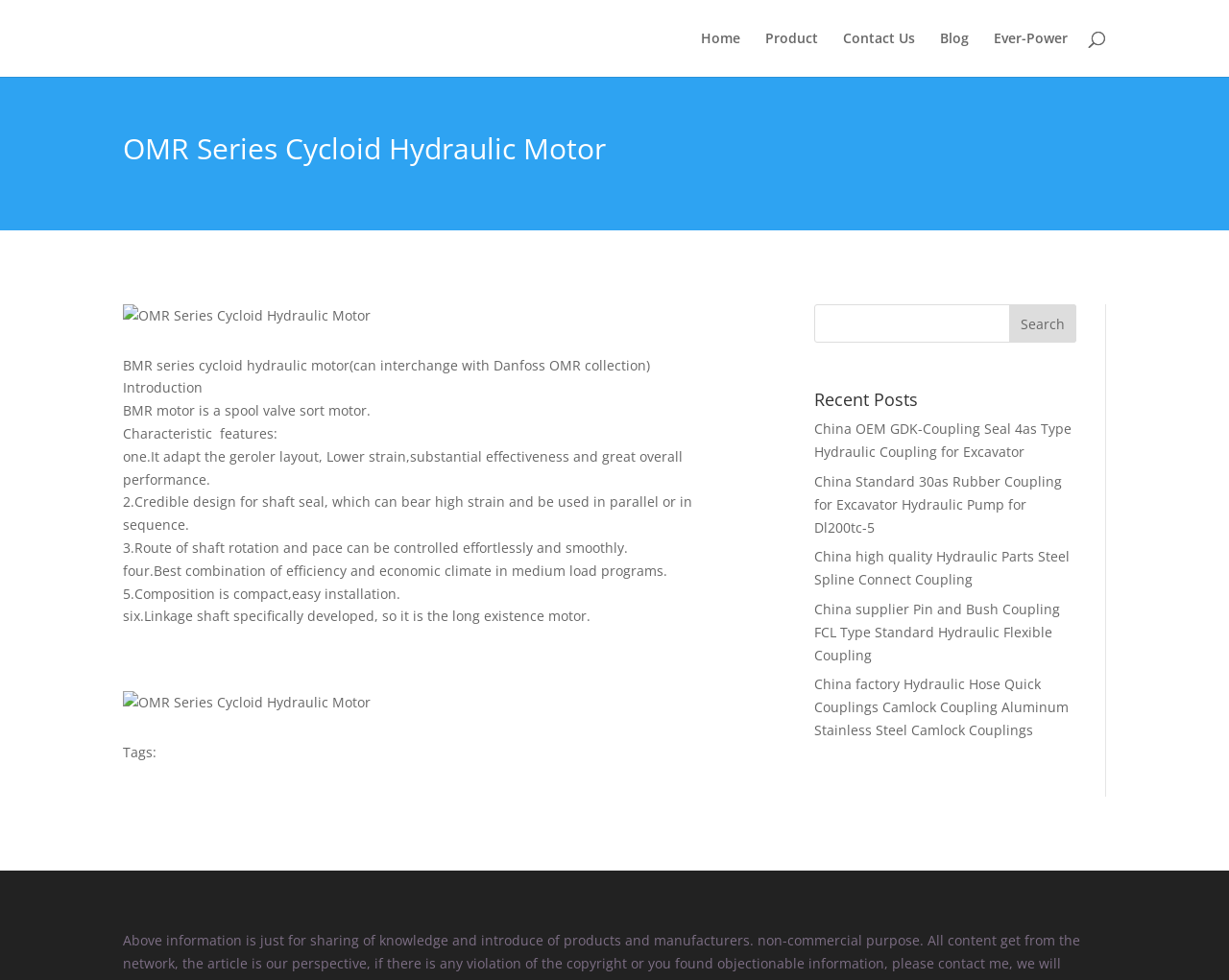Could you provide the bounding box coordinates for the portion of the screen to click to complete this instruction: "Search for a keyword"?

[0.663, 0.31, 0.876, 0.349]